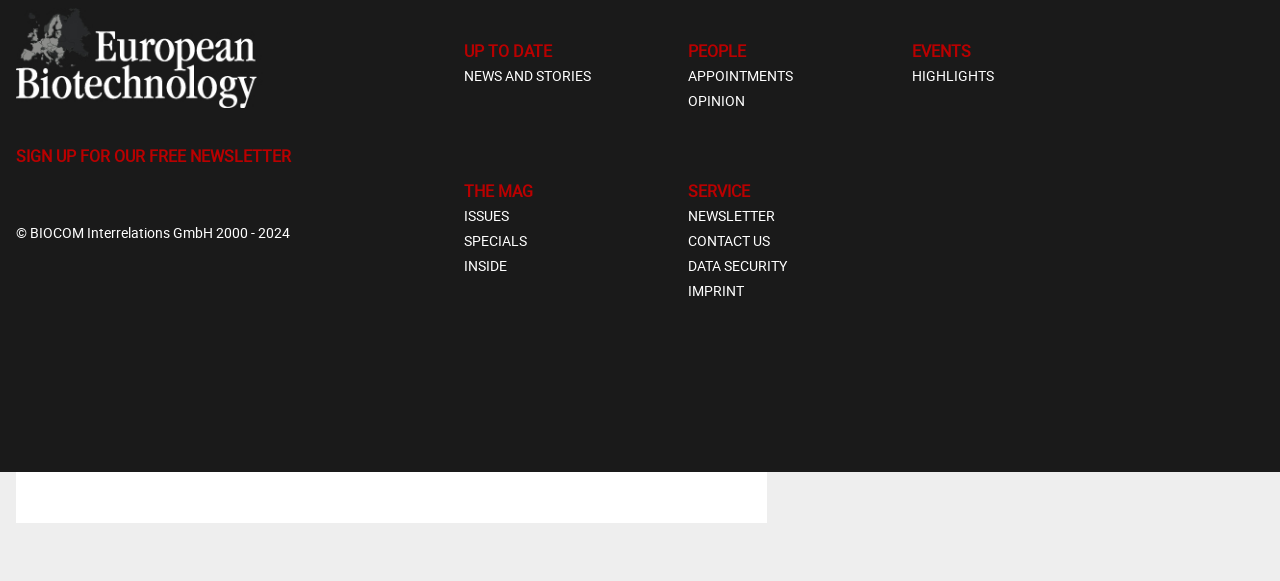Please give a concise answer to this question using a single word or phrase: 
What is the company's solution to conventional meat production?

Alternative protein producers